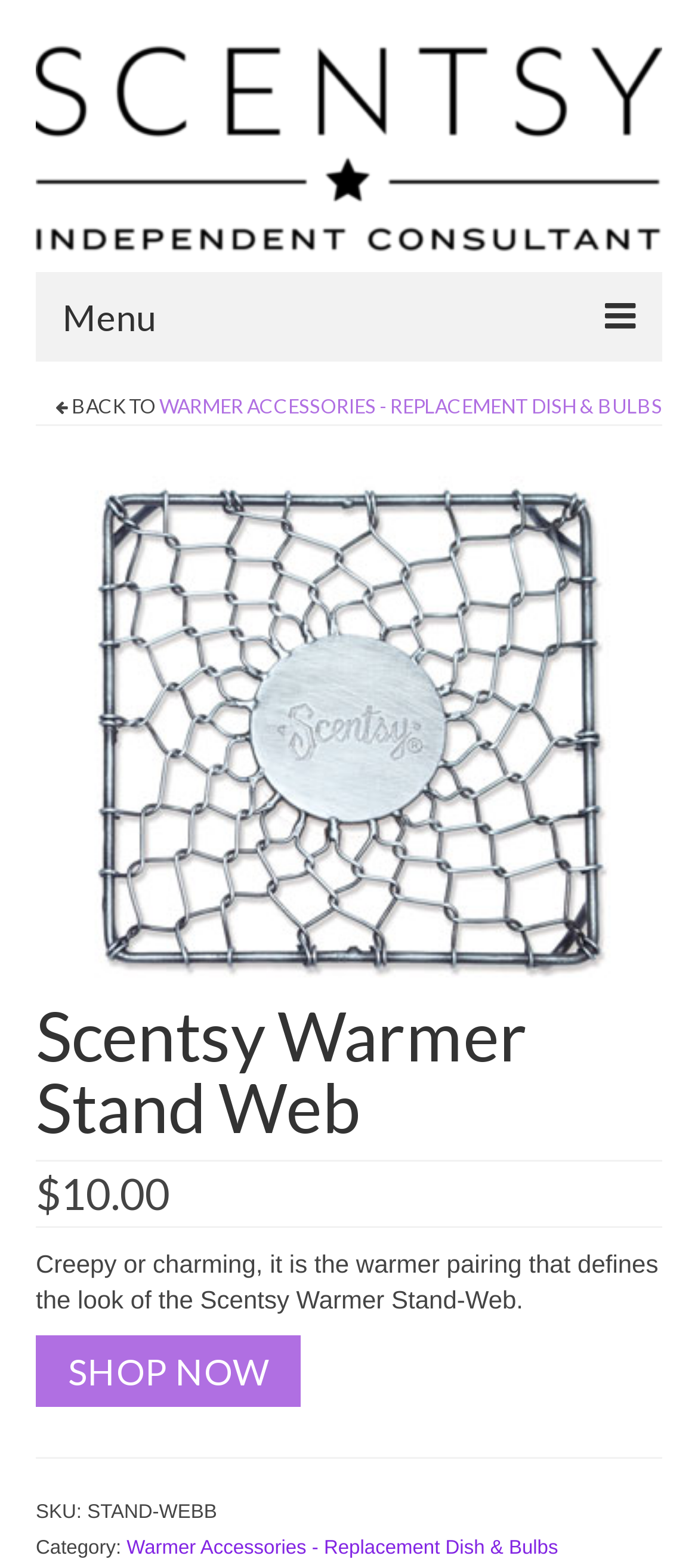Please identify the bounding box coordinates of the element on the webpage that should be clicked to follow this instruction: "Click the menu button". The bounding box coordinates should be given as four float numbers between 0 and 1, formatted as [left, top, right, bottom].

[0.051, 0.174, 0.949, 0.231]